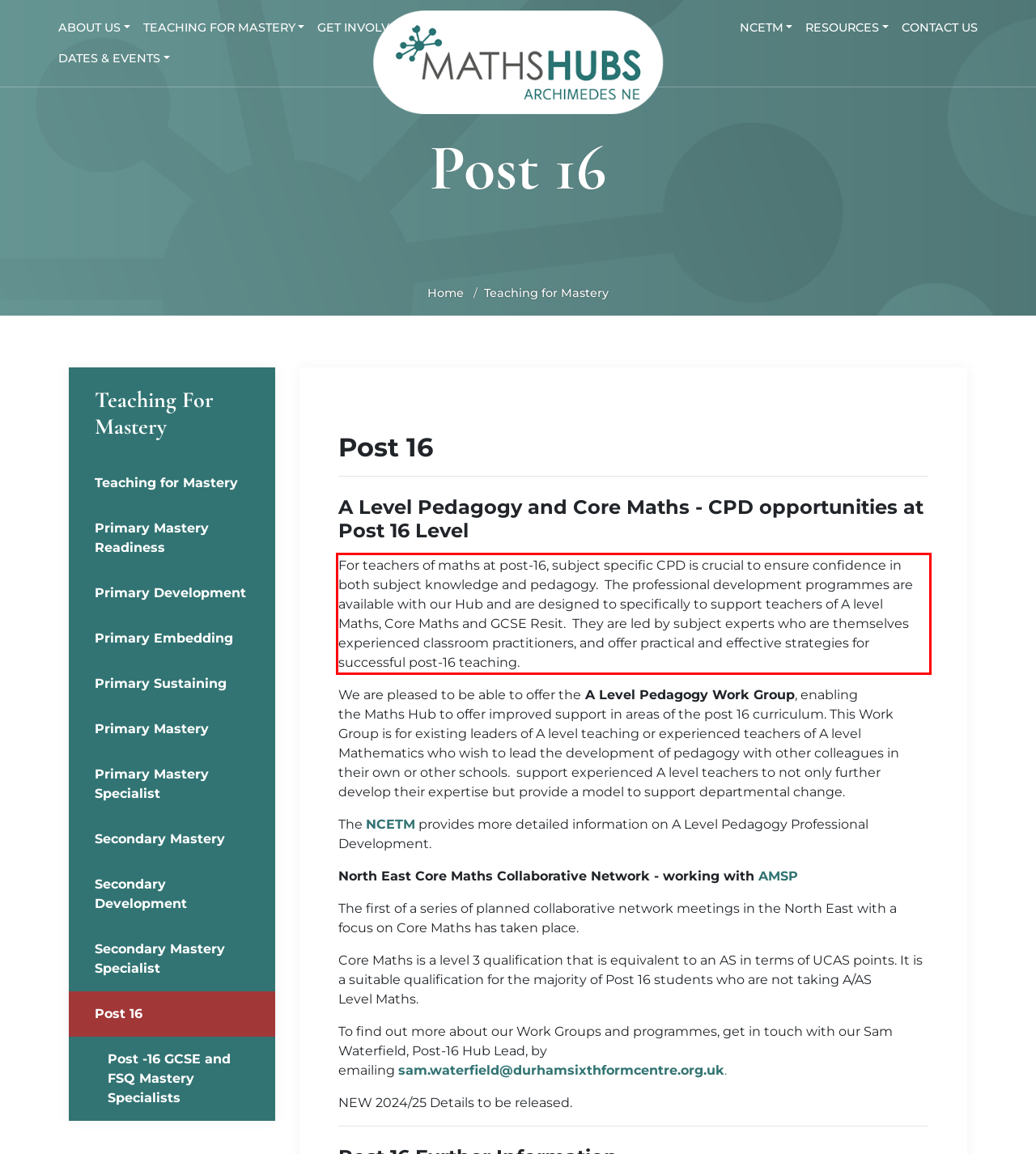Given a screenshot of a webpage, identify the red bounding box and perform OCR to recognize the text within that box.

For teachers of maths at post-16, subject specific CPD is crucial to ensure confidence in both subject knowledge and pedagogy. The professional development programmes are available with our Hub and are designed to specifically to support teachers of A level Maths, Core Maths and GCSE Resit. They are led by subject experts who are themselves experienced classroom practitioners, and offer practical and effective strategies for successful post-16 teaching.